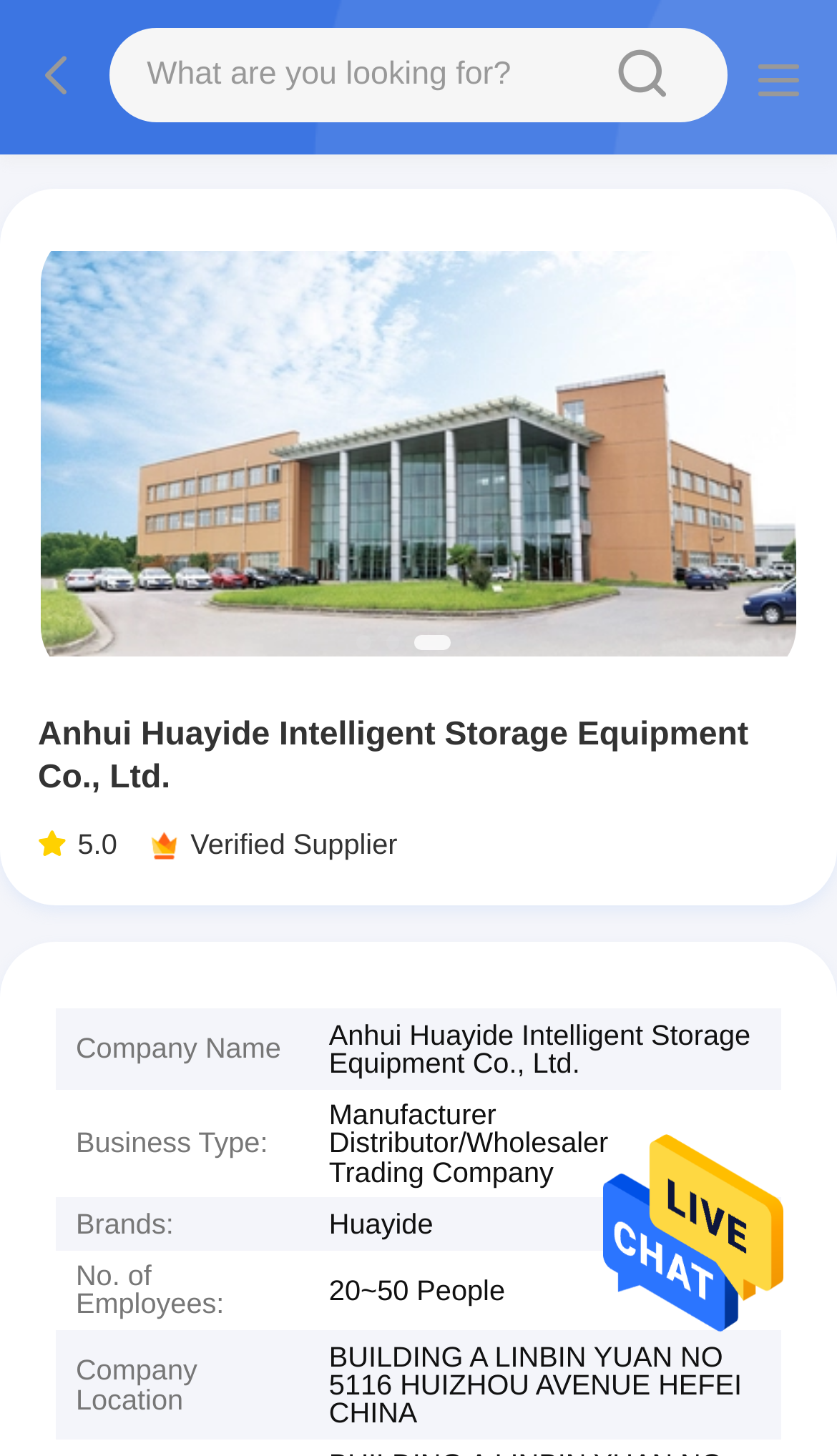Determine the bounding box coordinates of the clickable region to follow the instruction: "Click on the verified supplier icon".

[0.18, 0.571, 0.214, 0.59]